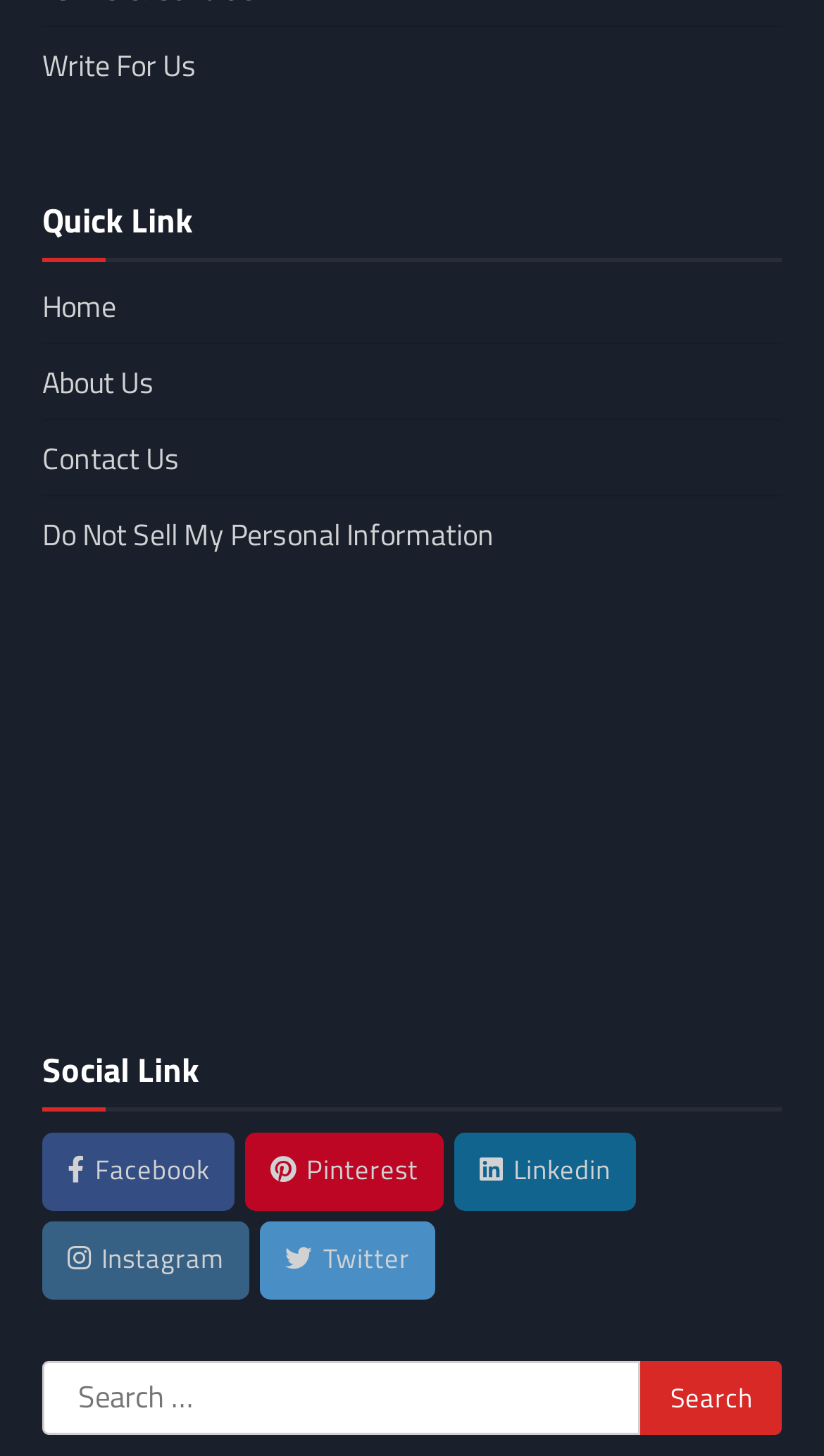Examine the image carefully and respond to the question with a detailed answer: 
What is the purpose of the search box?

The purpose of the search box is to search for something because it has a placeholder text 'Search for:' and a search button next to it, indicating that users can input their search queries and submit them to get the results.